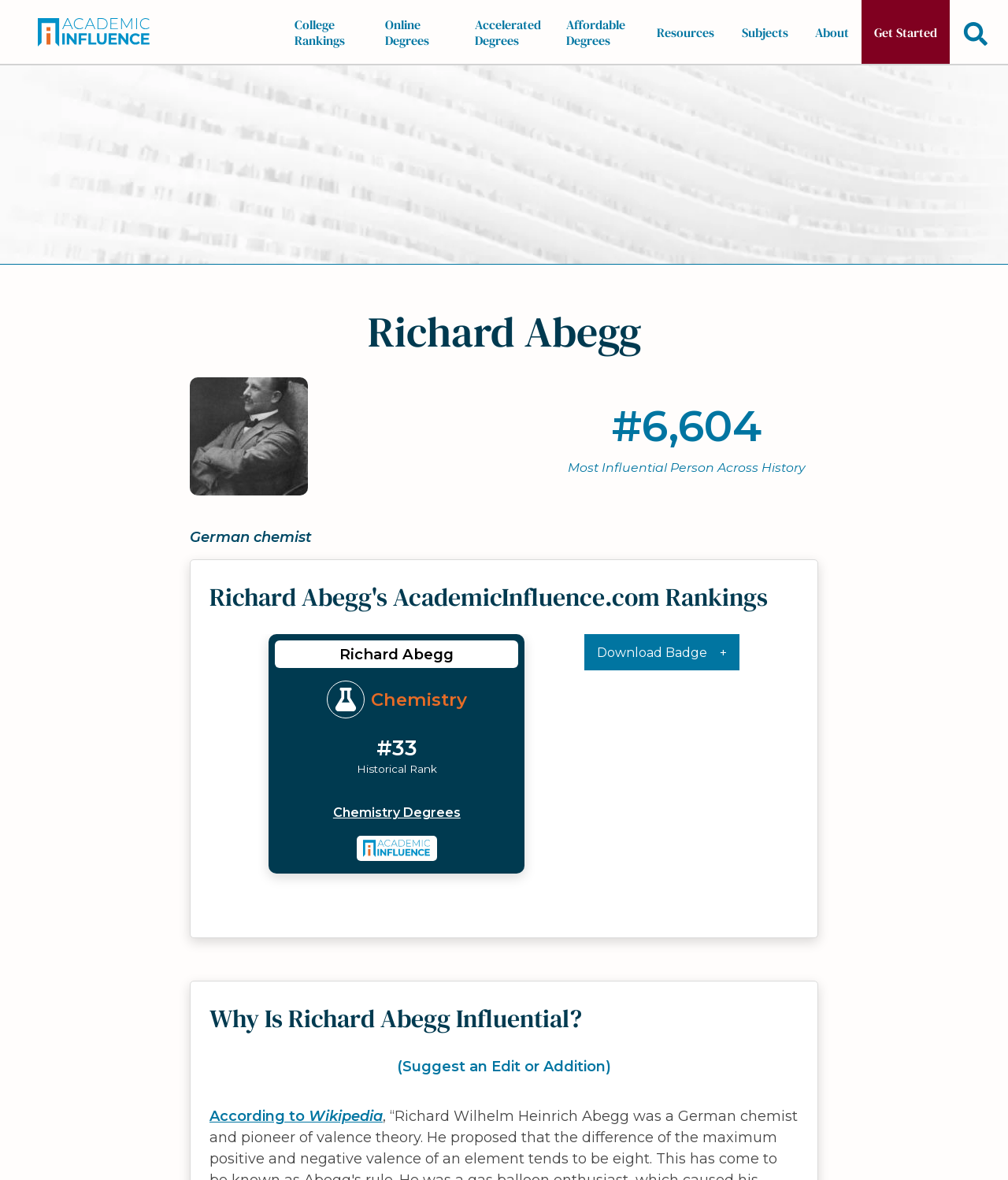What is the name of the website that this webpage is part of?
Examine the image and give a concise answer in one word or a short phrase.

Academic Influence